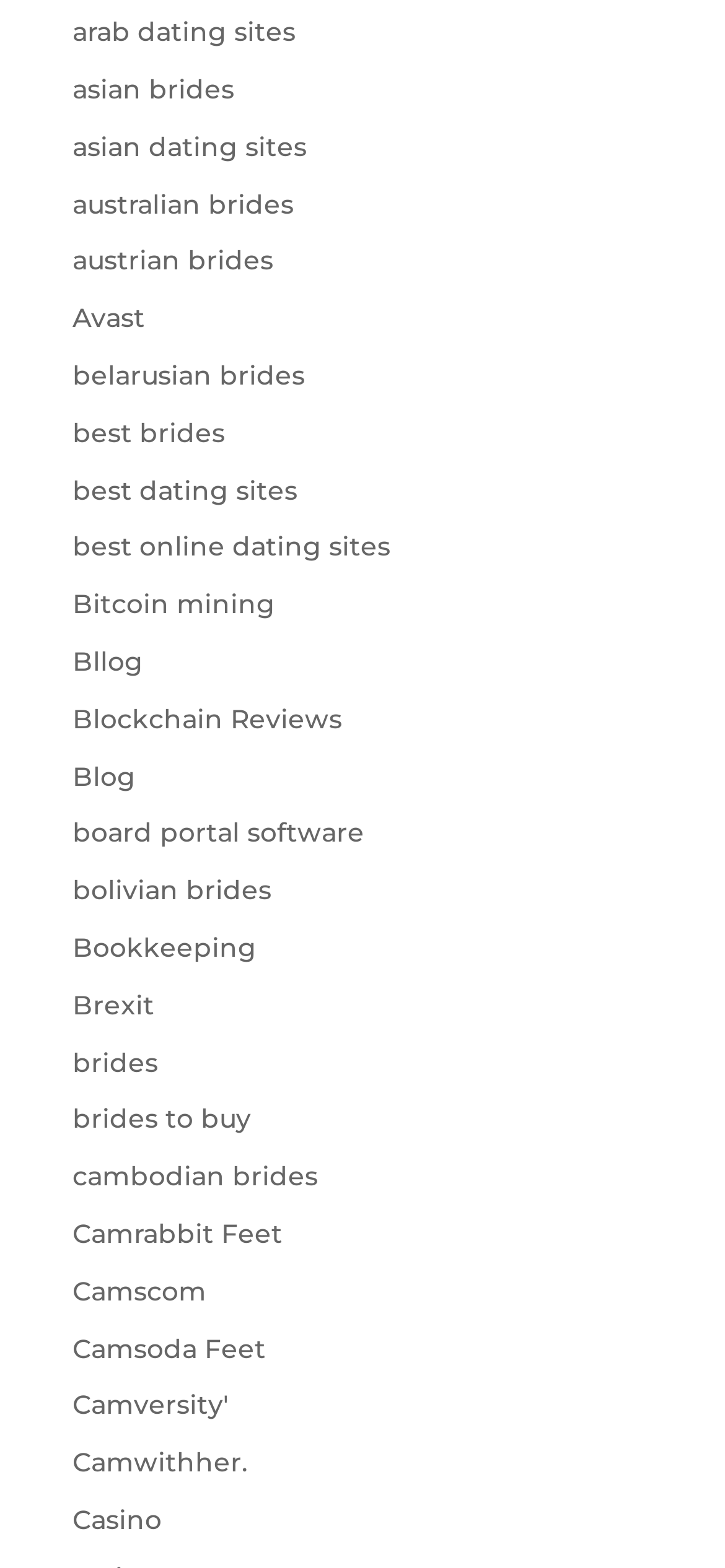Please analyze the image and give a detailed answer to the question:
Is there a link related to bookkeeping?

I searched for keywords related to bookkeeping in the OCR text of the link elements and found 'Bookkeeping', indicating that there is a link related to bookkeeping on the webpage.